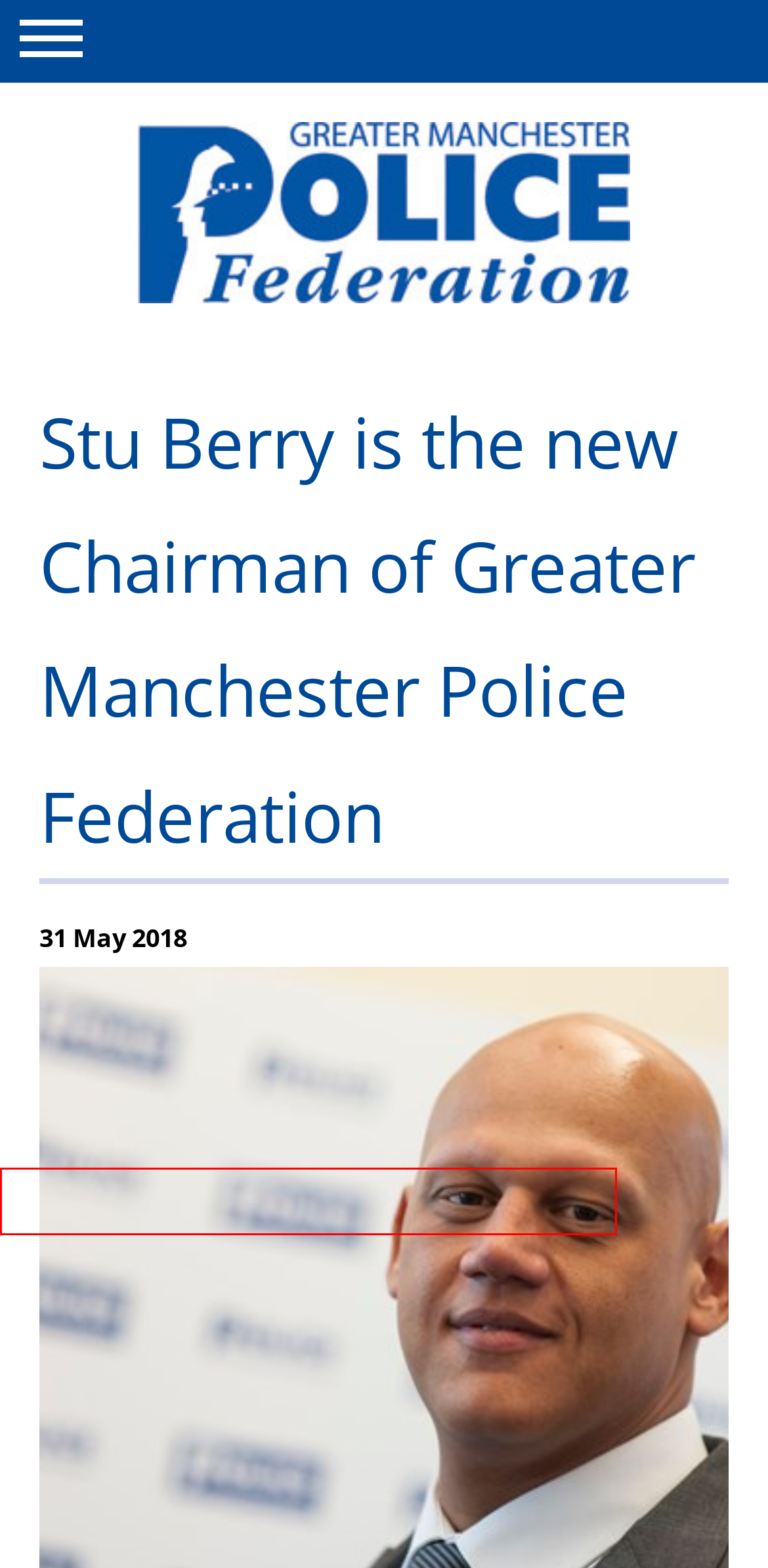You are presented with a screenshot of a webpage containing a red bounding box around an element. Determine which webpage description best describes the new webpage after clicking on the highlighted element. Here are the candidates:
A. Police Federation of England & Wales
B. Redirecting
C. Contact us
D. POLICE mag
E. Pensions
F. Access to information
G. Working for you
H. Cookies policy

B